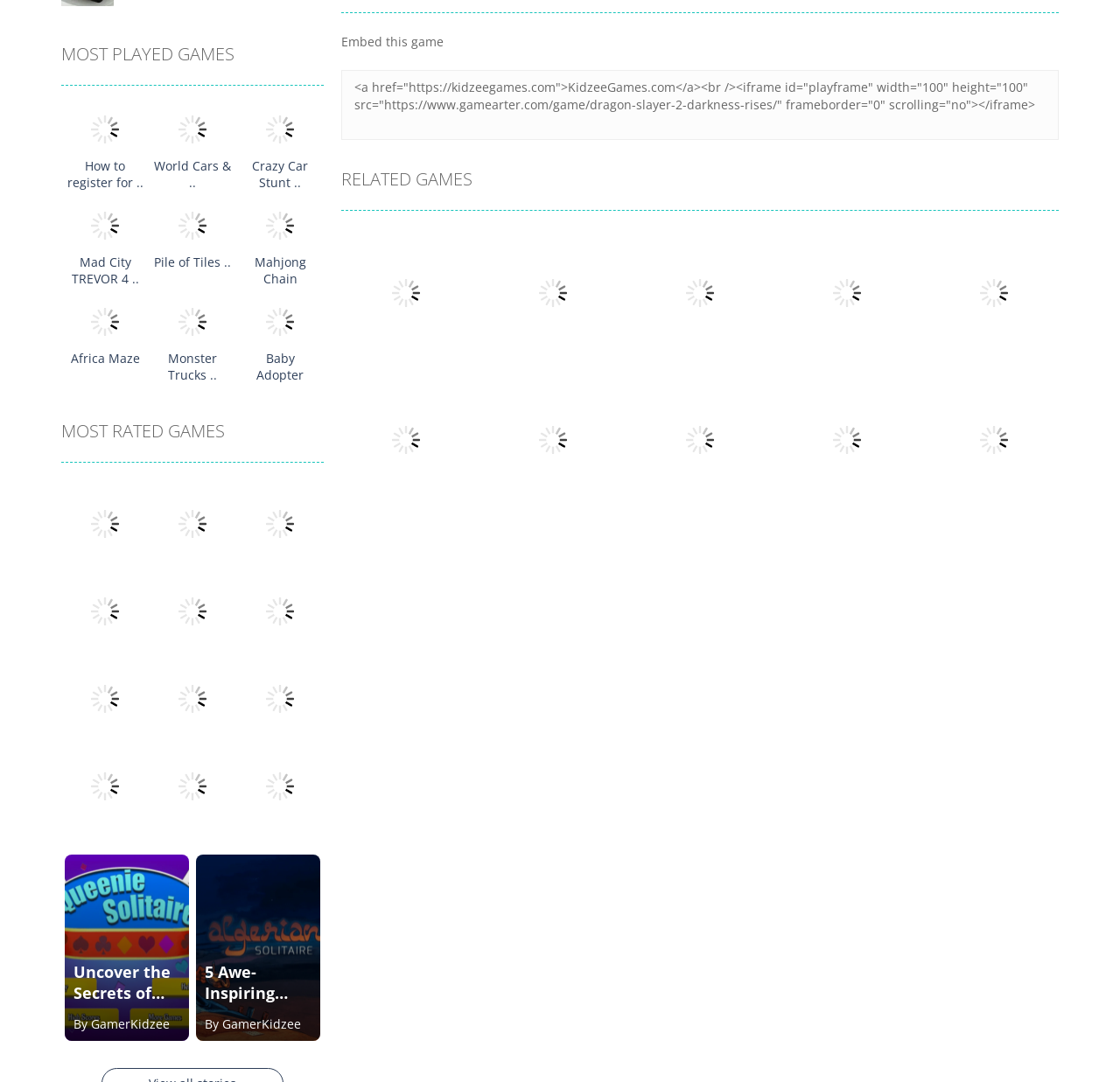How many related games are displayed on the webpage?
Observe the image and answer the question with a one-word or short phrase response.

5